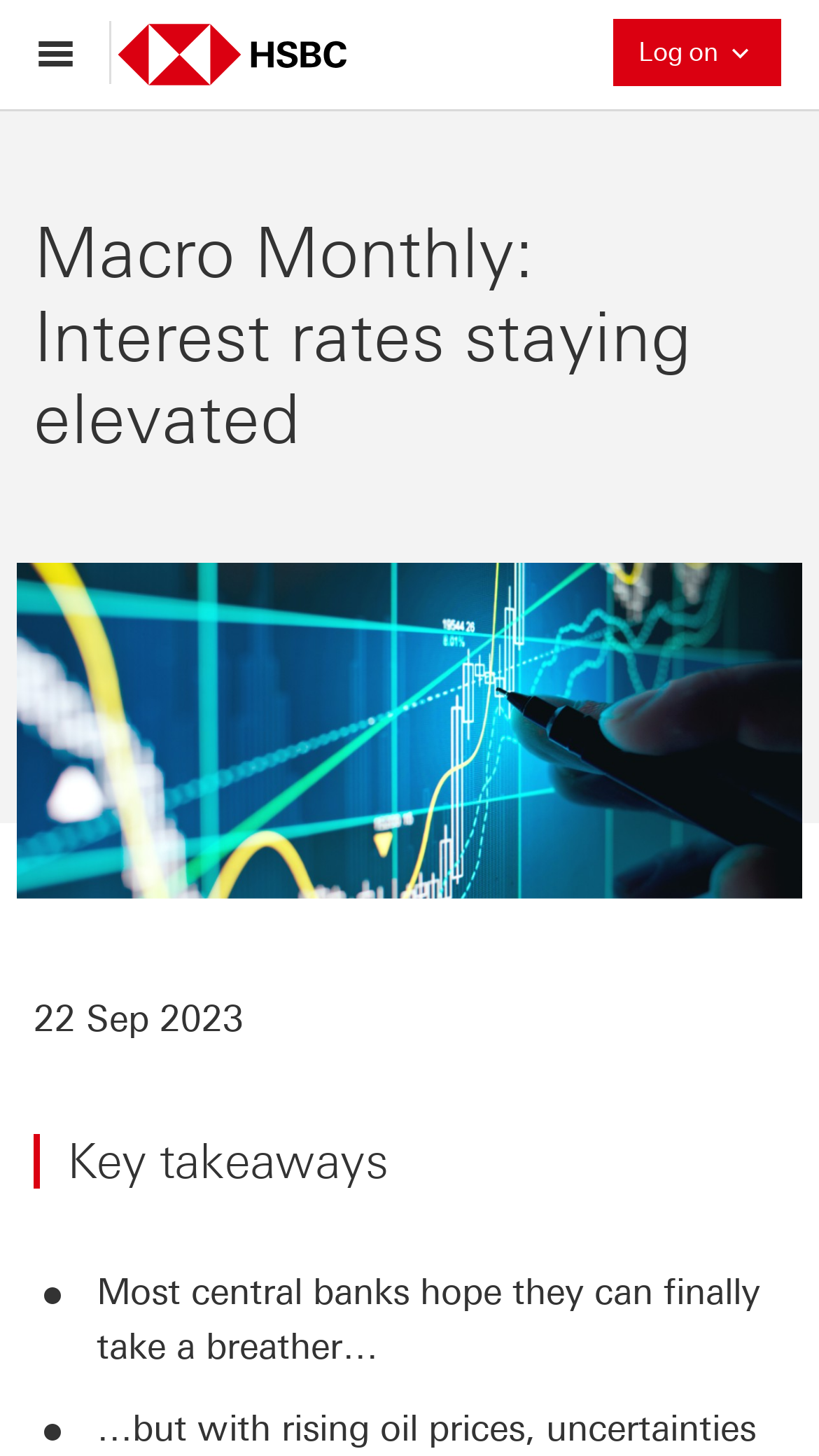Identify the bounding box for the given UI element using the description provided. Coordinates should be in the format (top-left x, top-left y, bottom-right x, bottom-right y) and must be between 0 and 1. Here is the description: Log on Expanded Collapsed

[0.749, 0.012, 0.954, 0.058]